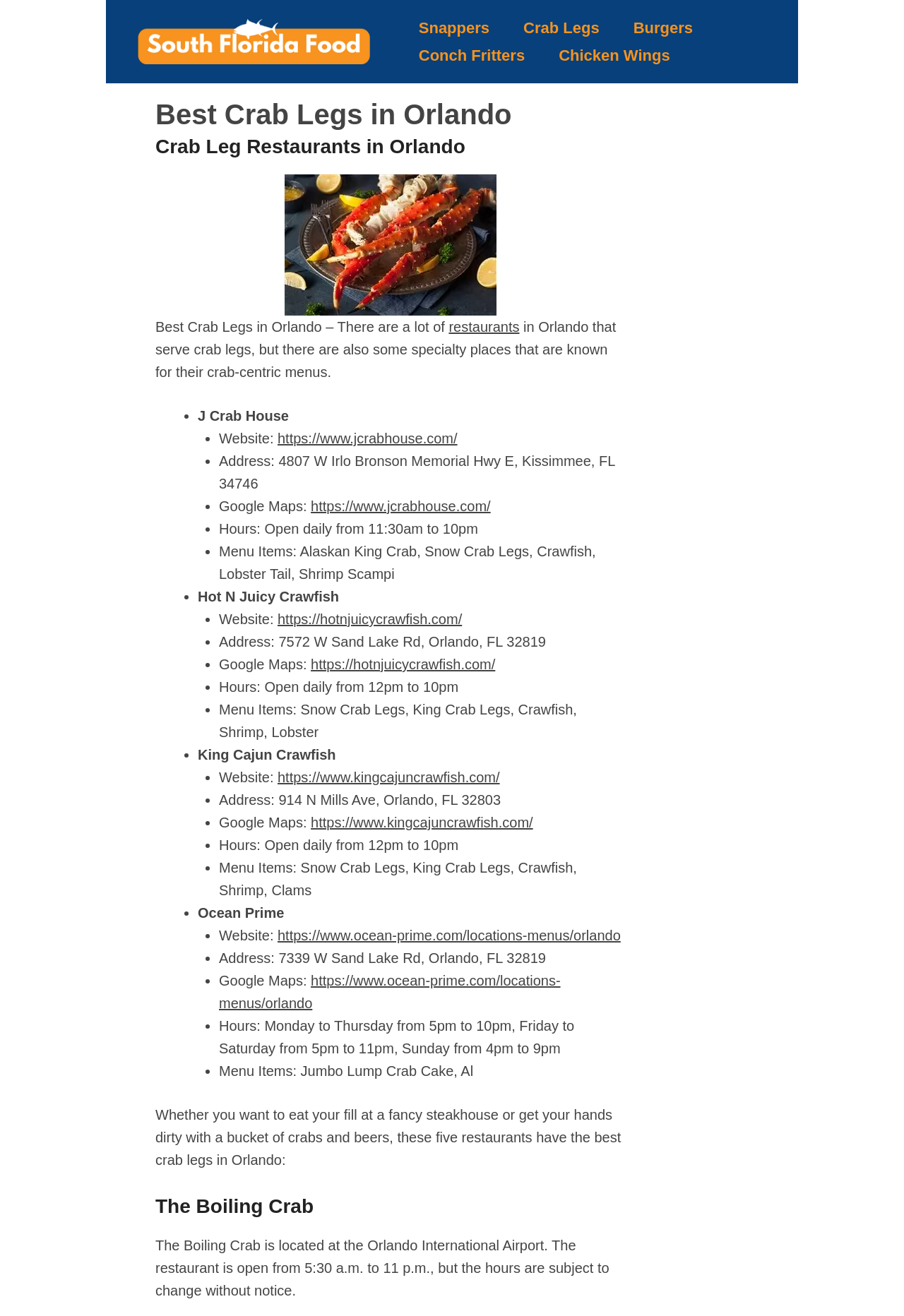Please specify the bounding box coordinates of the clickable section necessary to execute the following command: "Get directions to Hot N Juicy Crawfish on Google Maps".

[0.344, 0.499, 0.548, 0.511]